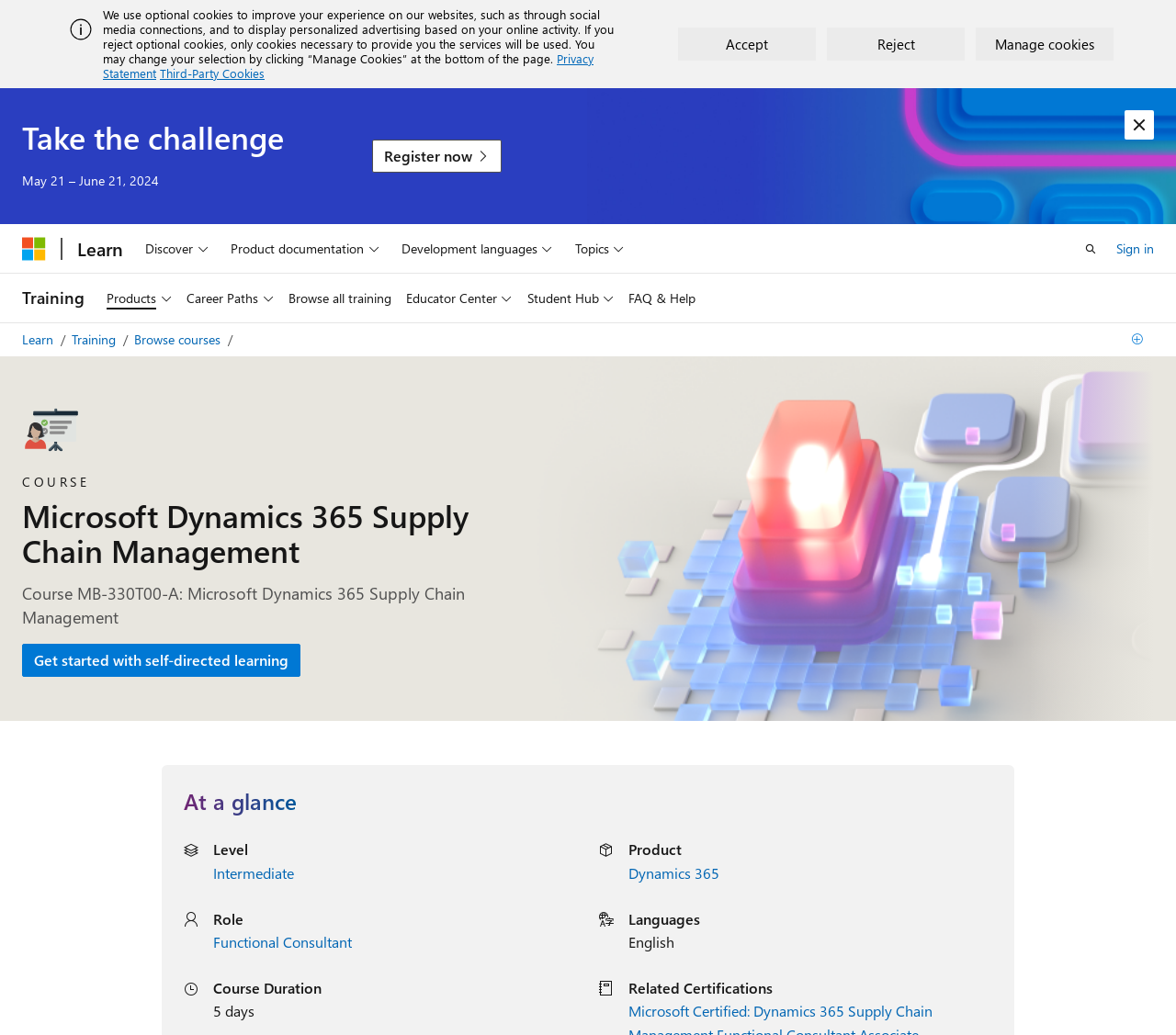Please respond to the question using a single word or phrase:
What is the name of the course?

Microsoft Dynamics 365 Supply Chain Management